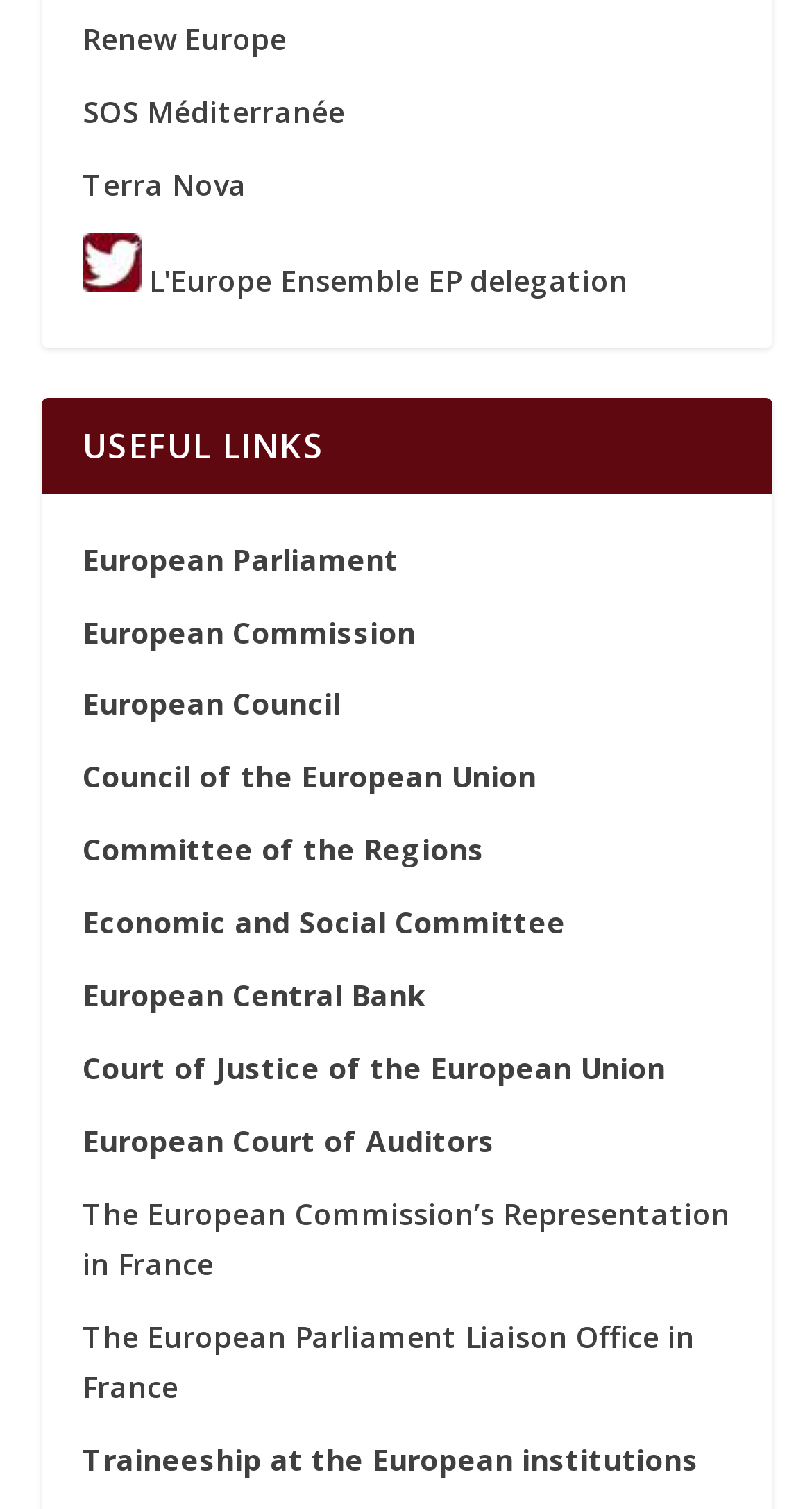Could you specify the bounding box coordinates for the clickable section to complete the following instruction: "explore The European Commission’s Representation in France"?

[0.101, 0.792, 0.899, 0.851]